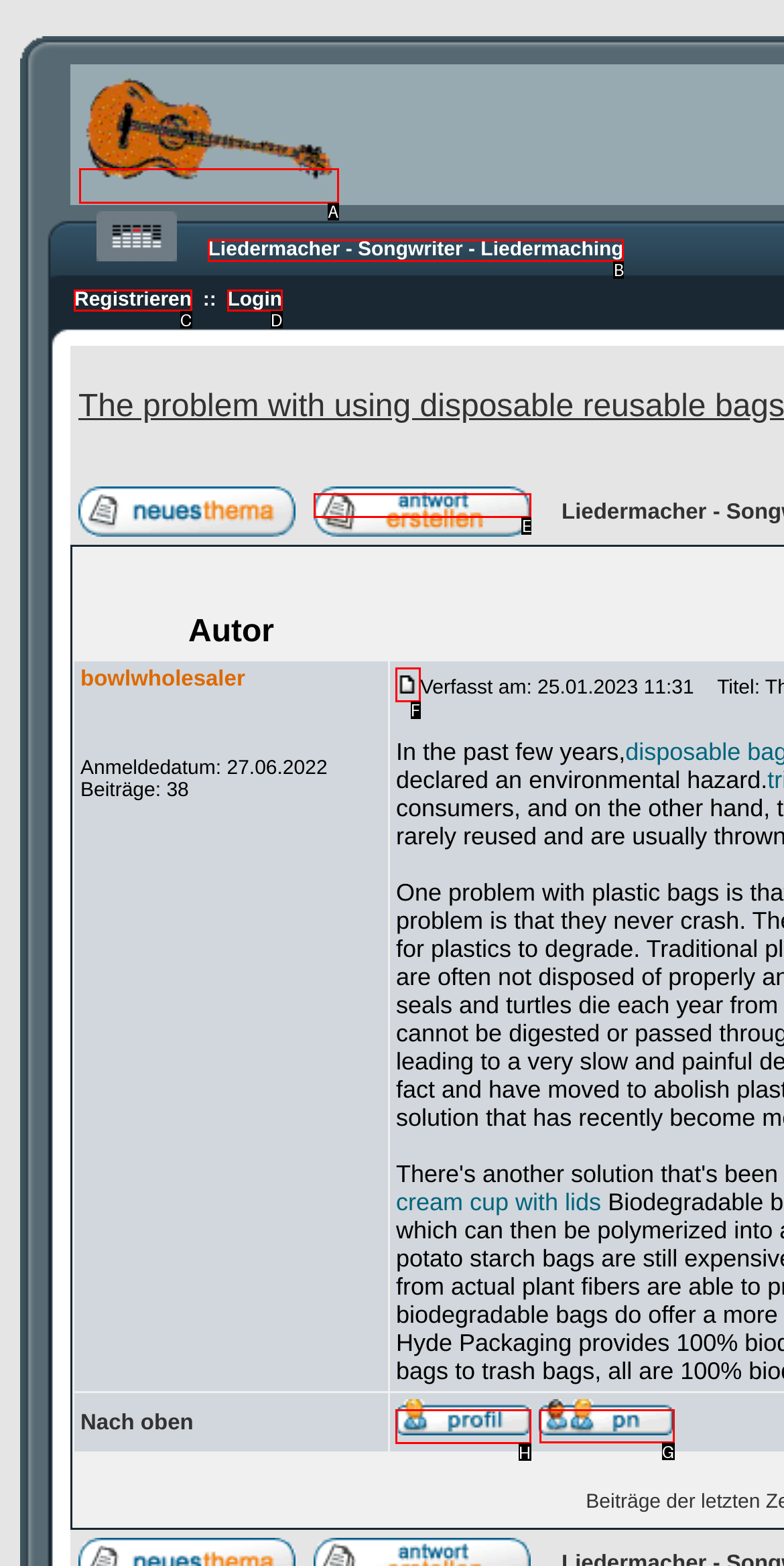Identify the HTML element to click to fulfill this task: View user profile
Answer with the letter from the given choices.

H